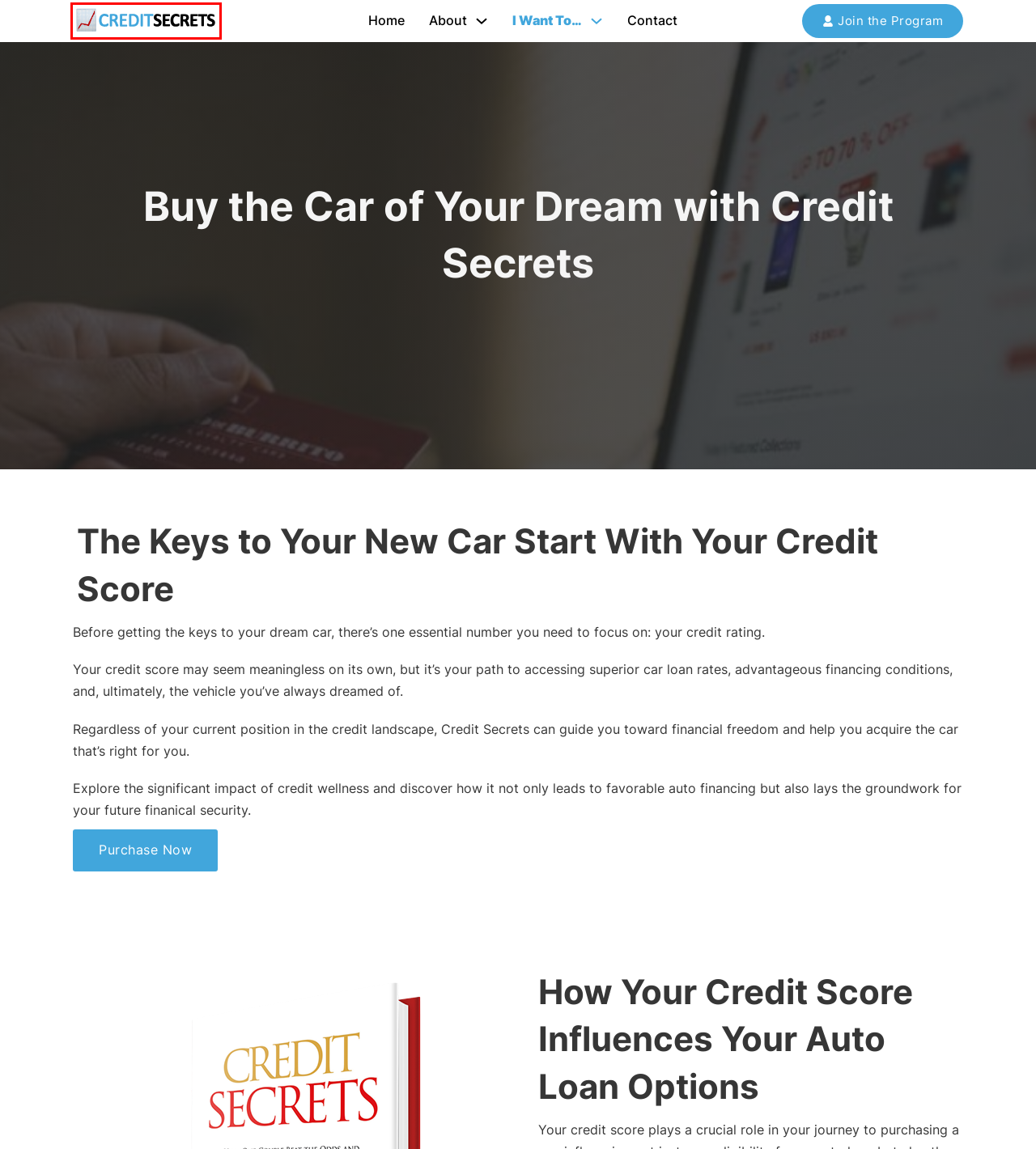You are provided a screenshot of a webpage featuring a red bounding box around a UI element. Choose the webpage description that most accurately represents the new webpage after clicking the element within the red bounding box. Here are the candidates:
A. Guides Archives | Credit Secrets - Raise Your Scores Fast
B. A Comprehensive Guide to Credit Counseling | Credit Secrets
C. How To Apply For a Credit Card For the First Time | Credit Secrets
D. What Credit Score Do You Need For a Personal Loan? | Credit Secrets
E. Credit Score Education: Guides, Blogs & Success Stories | Credit Secrets
F. Contact | Credit Secrets - Raise Your Scores Fast
G. This is How to Get the Most From Experian Boost Rent +More | Credit Secrets - Raise Your Scores Fast
H. Understanding the Impact of Personal Loans on Credit Scores | Credit Secrets

E